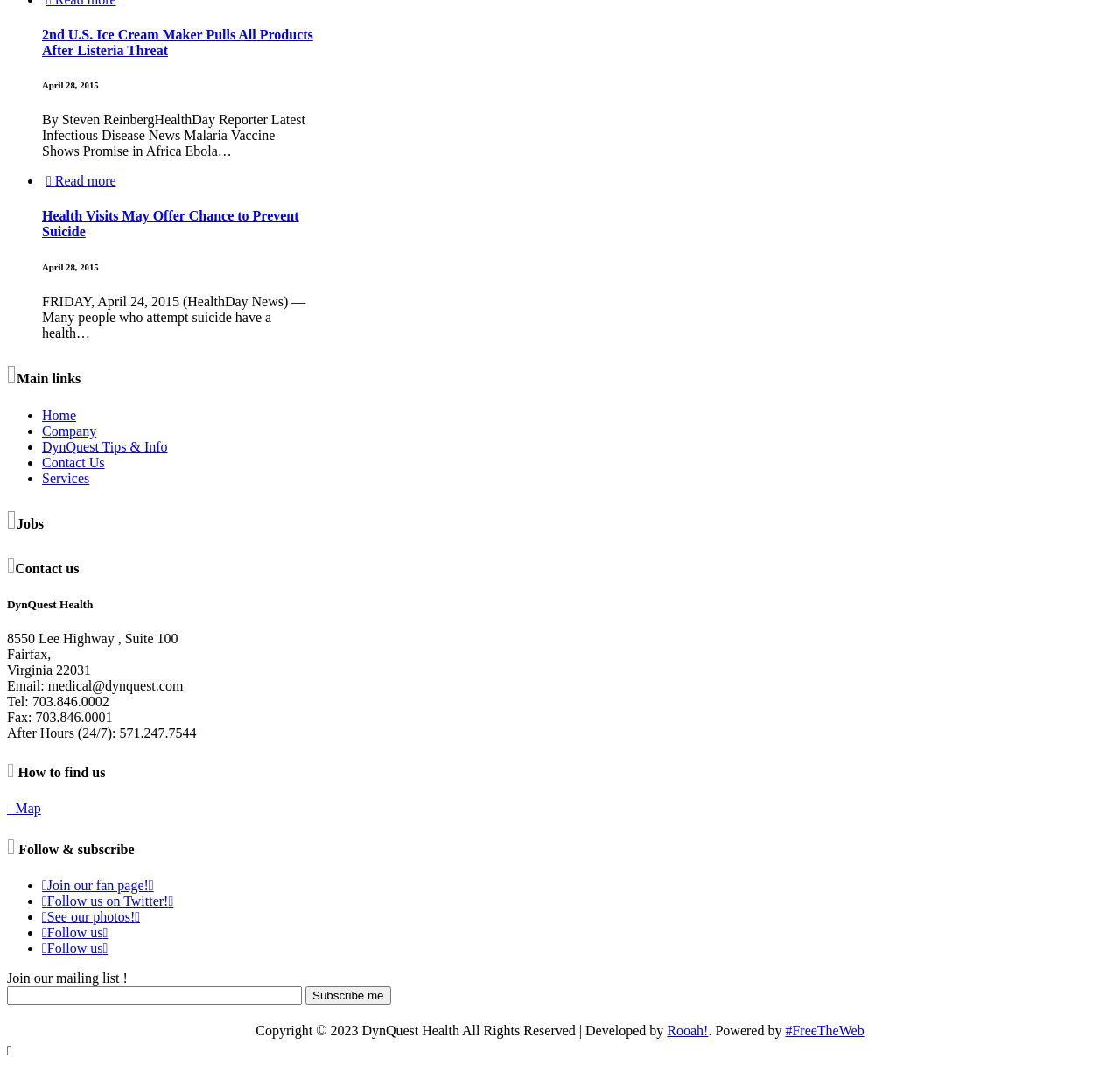Identify the bounding box coordinates of the specific part of the webpage to click to complete this instruction: "Read more about 2nd U.S. Ice Cream Maker Pulls All Products After Listeria Threat".

[0.038, 0.025, 0.28, 0.054]